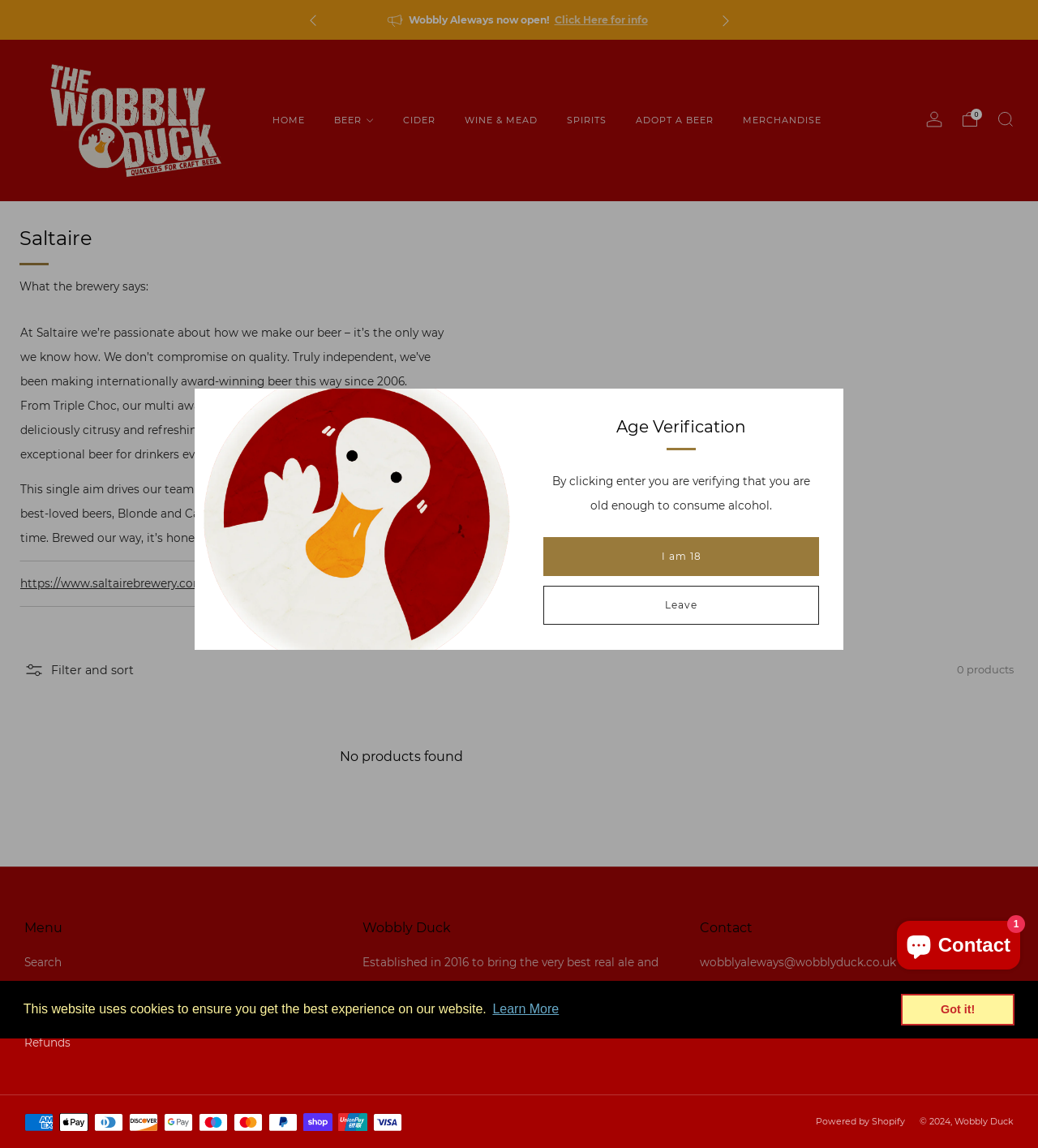Please respond to the question with a concise word or phrase:
What is the current number of products found?

0